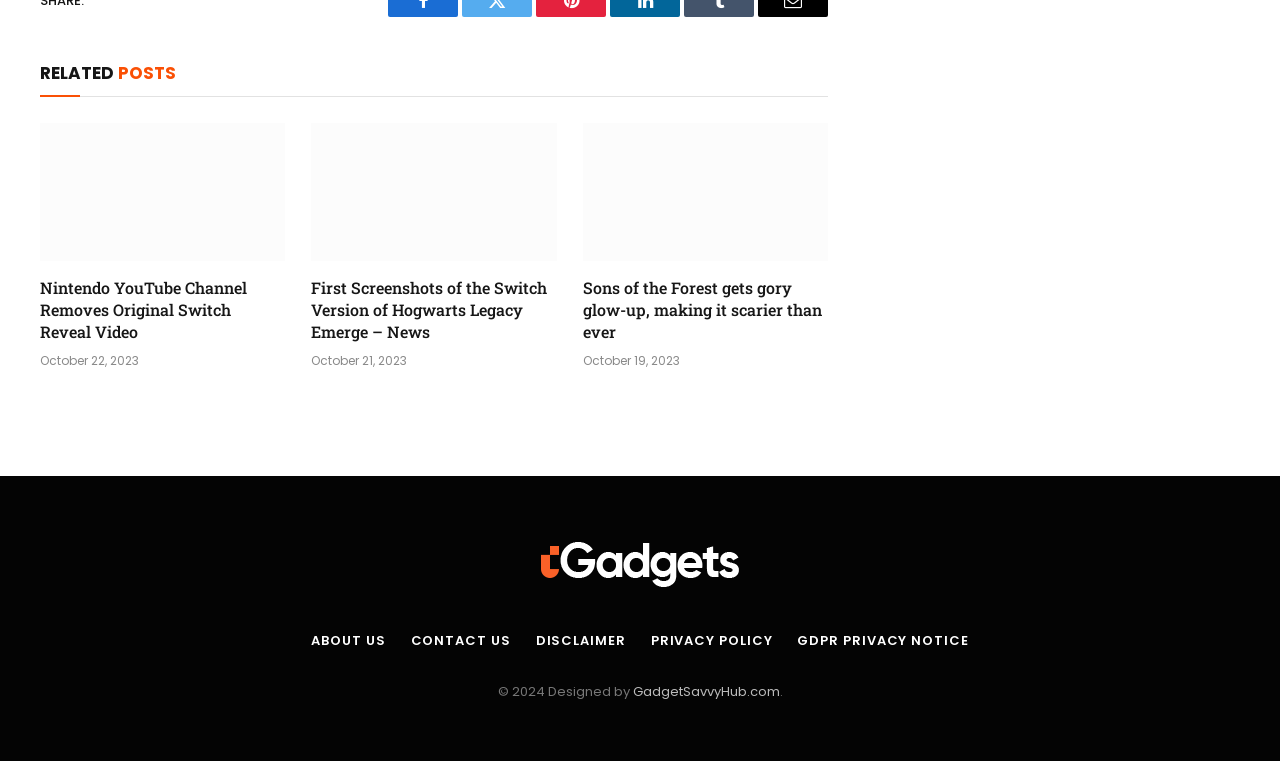Identify the bounding box coordinates of the element to click to follow this instruction: 'View article about Online Play Confirmed For Super Mario Bros. Wonder In Direct'. Ensure the coordinates are four float values between 0 and 1, provided as [left, top, right, bottom].

[0.243, 0.162, 0.435, 0.344]